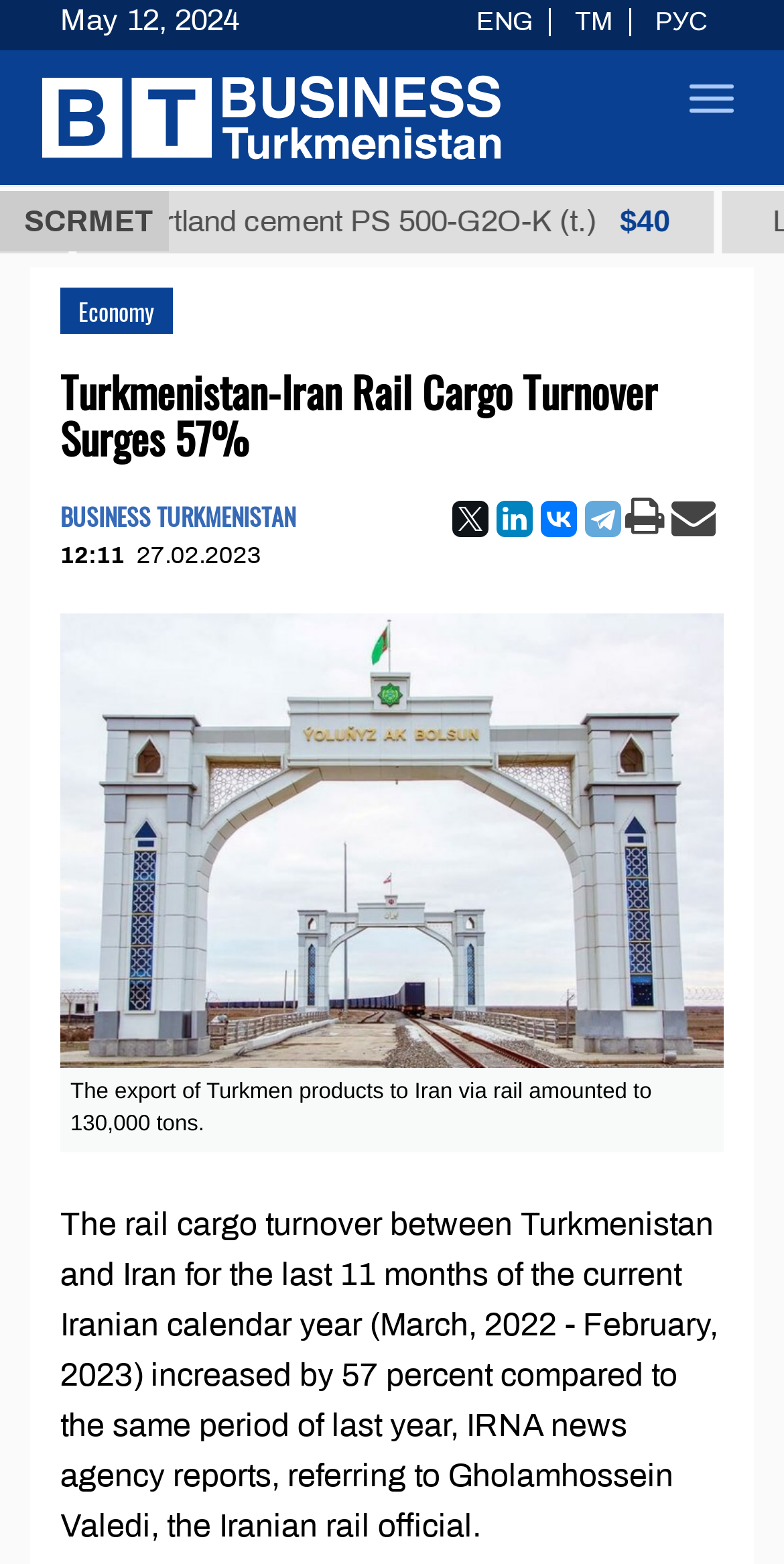Provide the bounding box coordinates of the HTML element this sentence describes: "LinkedIn". The bounding box coordinates consist of four float numbers between 0 and 1, i.e., [left, top, right, bottom].

[0.633, 0.32, 0.679, 0.343]